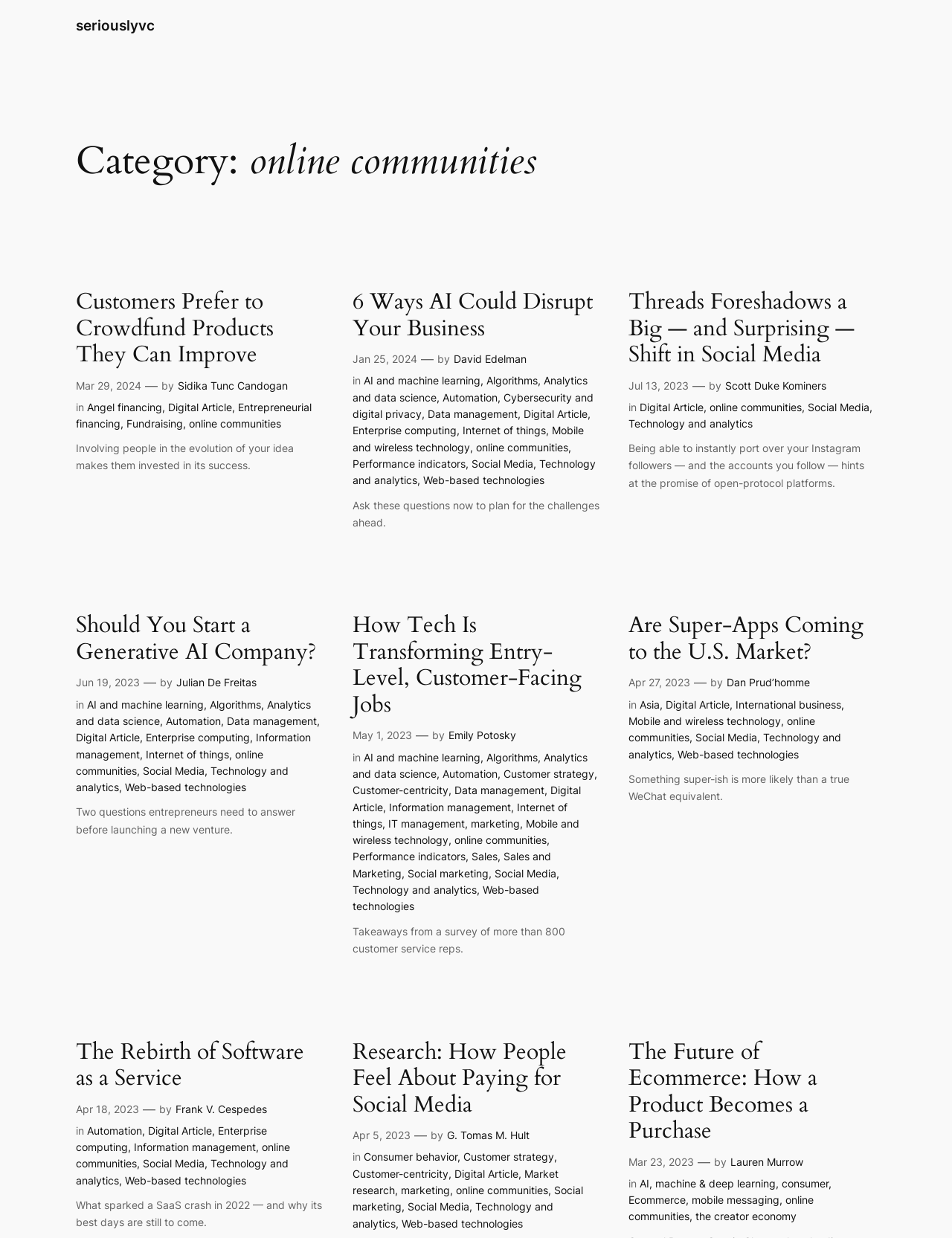Highlight the bounding box coordinates of the element that should be clicked to carry out the following instruction: "Click on the 'HOME' link". The coordinates must be given as four float numbers ranging from 0 to 1, i.e., [left, top, right, bottom].

None